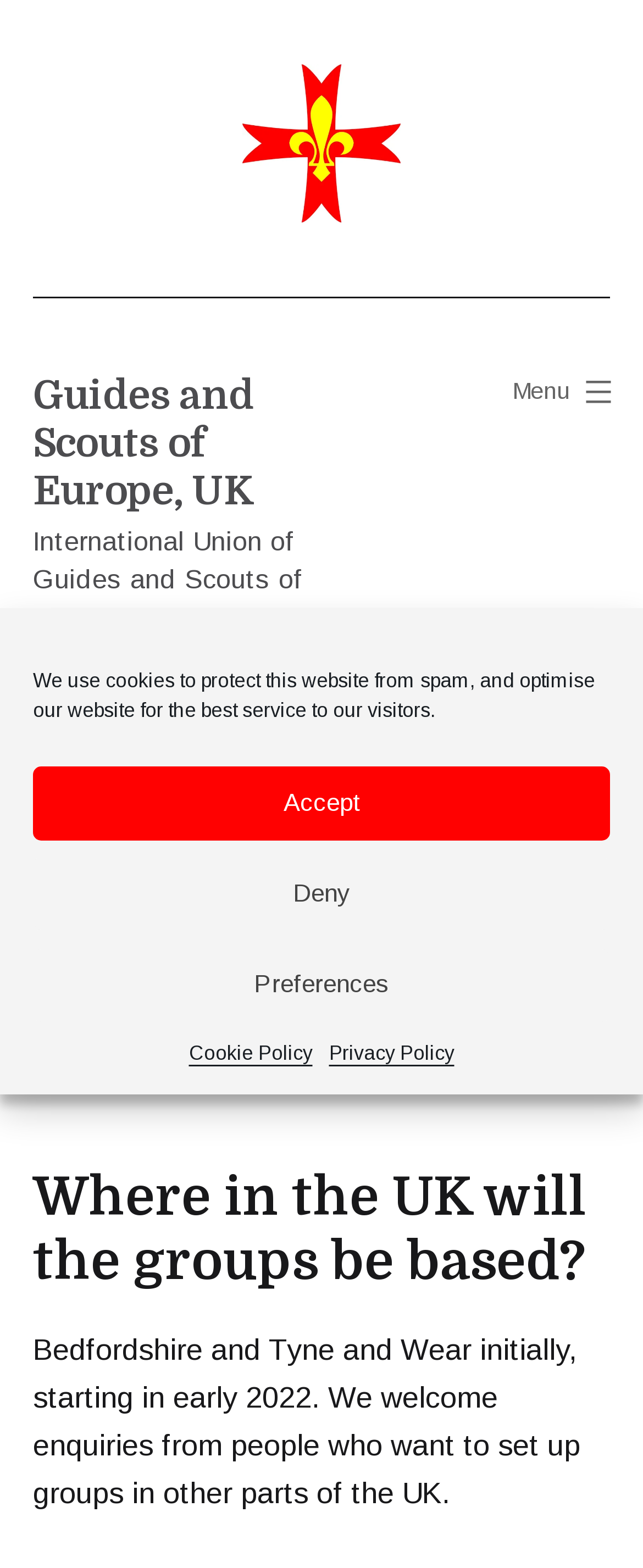Please determine the bounding box coordinates for the UI element described as: "Cookie Policy".

[0.294, 0.662, 0.486, 0.682]